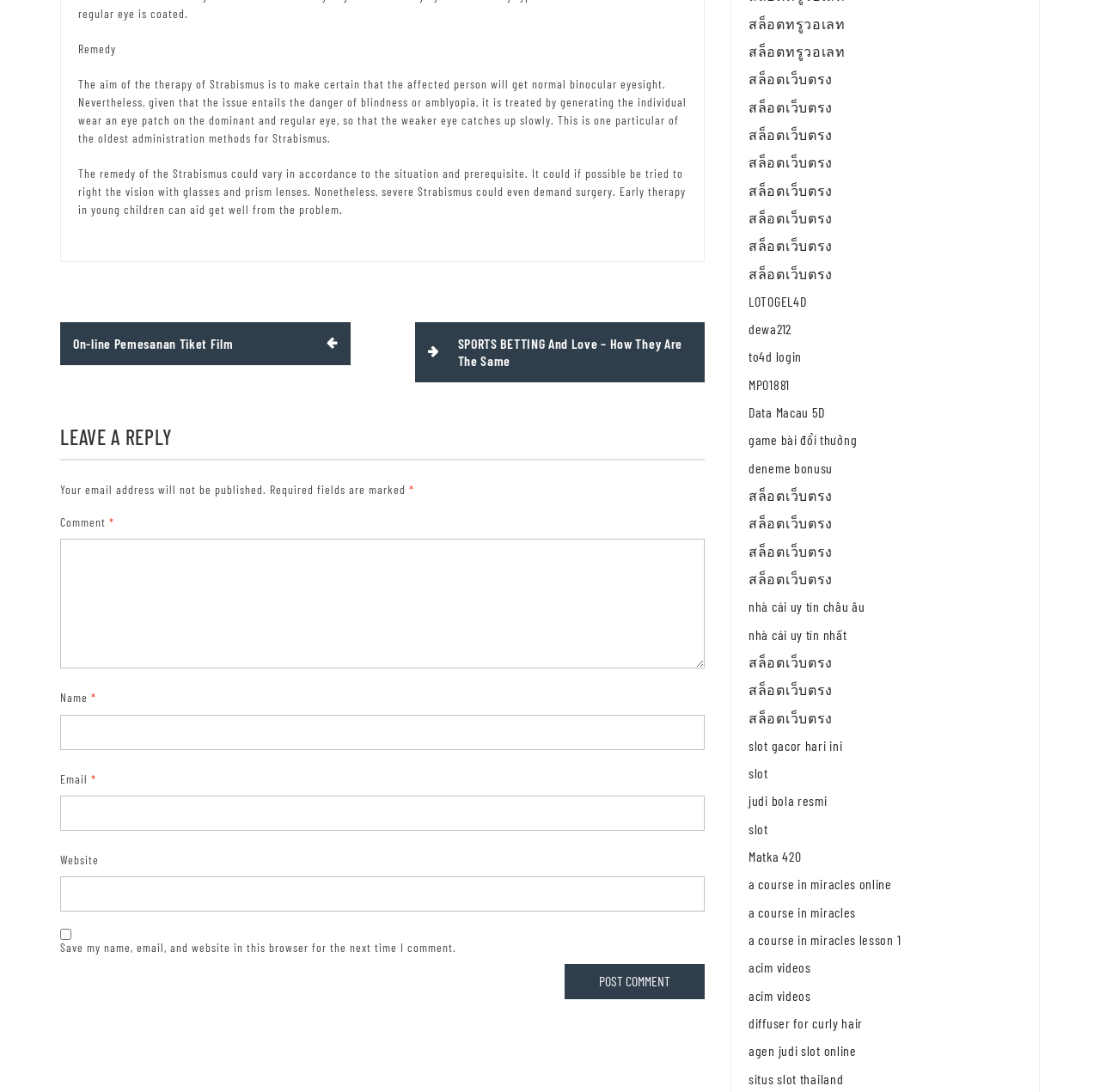Locate the bounding box coordinates of the element to click to perform the following action: 'Click on the 'Post Comment' button'. The coordinates should be given as four float values between 0 and 1, in the form of [left, top, right, bottom].

[0.513, 0.883, 0.641, 0.915]